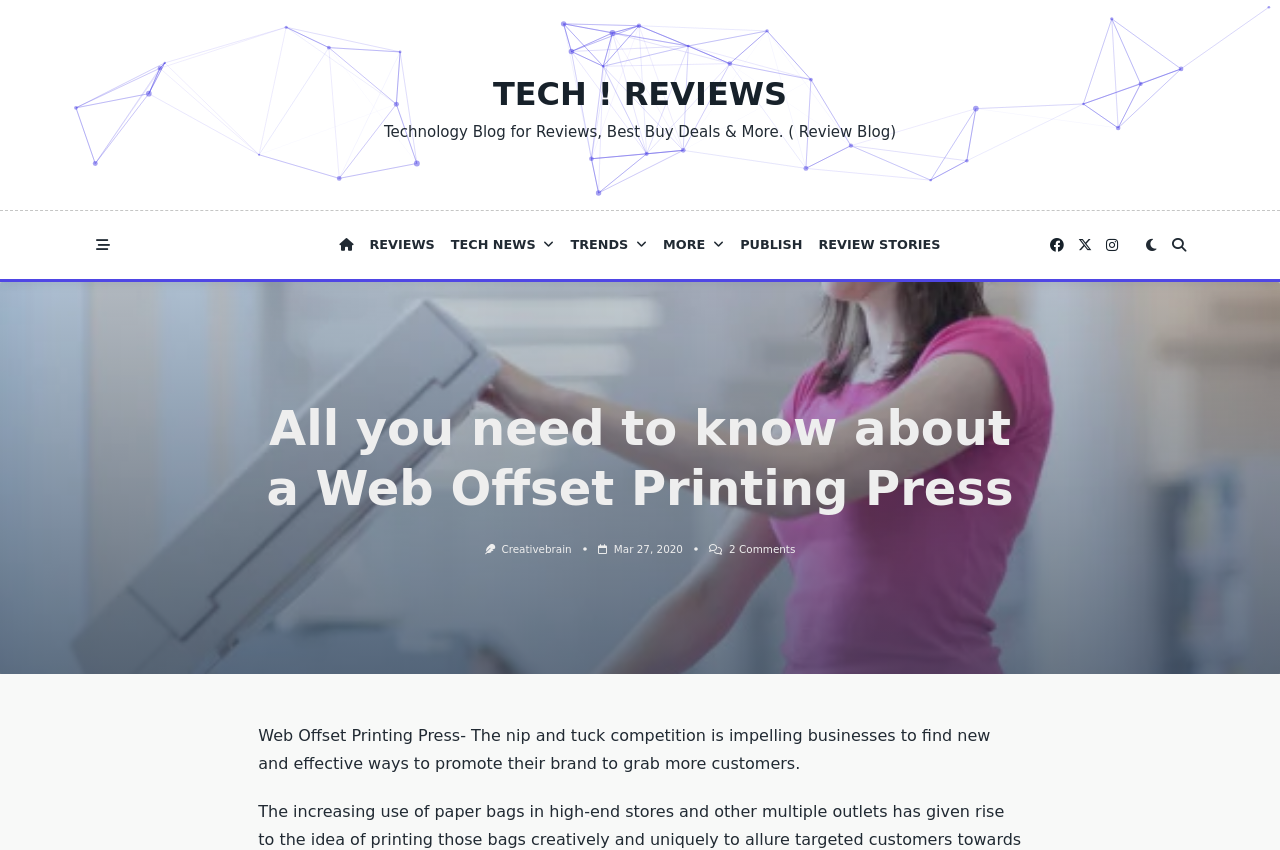Please indicate the bounding box coordinates of the element's region to be clicked to achieve the instruction: "Click on the 'Creativebrain' link". Provide the coordinates as four float numbers between 0 and 1, i.e., [left, top, right, bottom].

[0.392, 0.639, 0.447, 0.653]